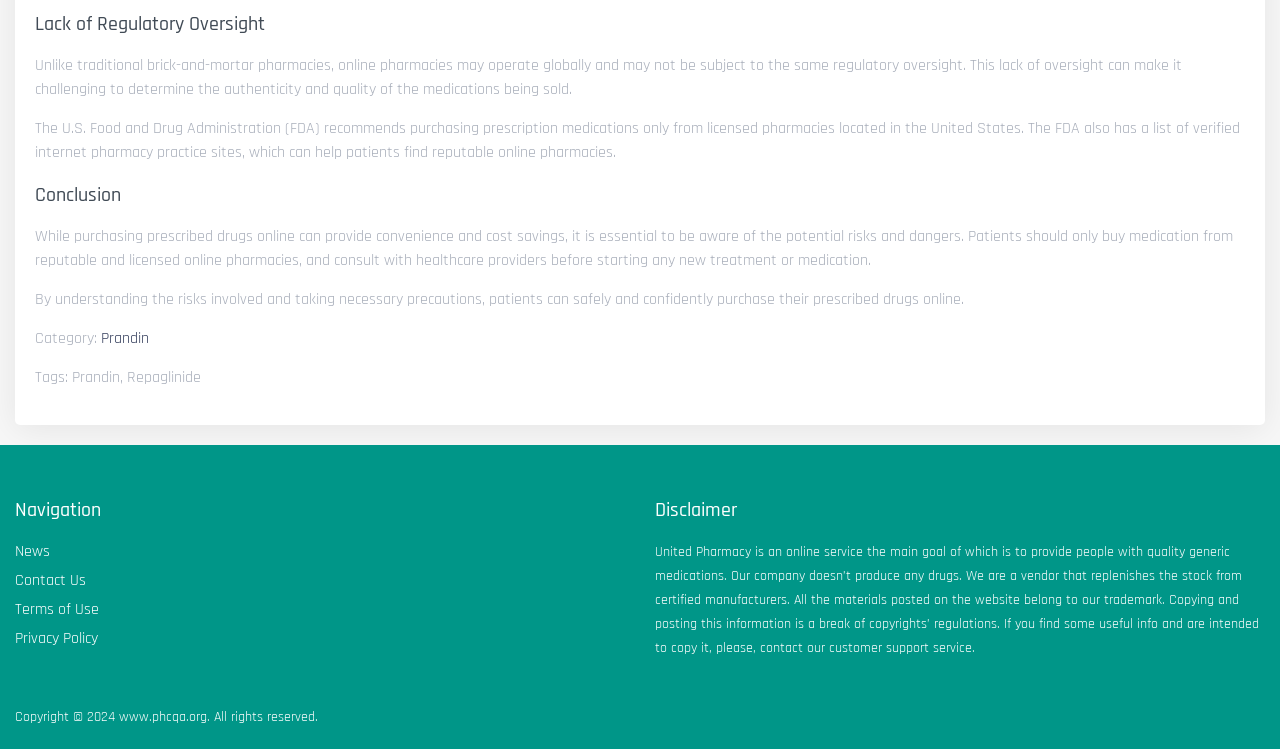Refer to the element description News and identify the corresponding bounding box in the screenshot. Format the coordinates as (top-left x, top-left y, bottom-right x, bottom-right y) with values in the range of 0 to 1.

[0.012, 0.722, 0.039, 0.75]